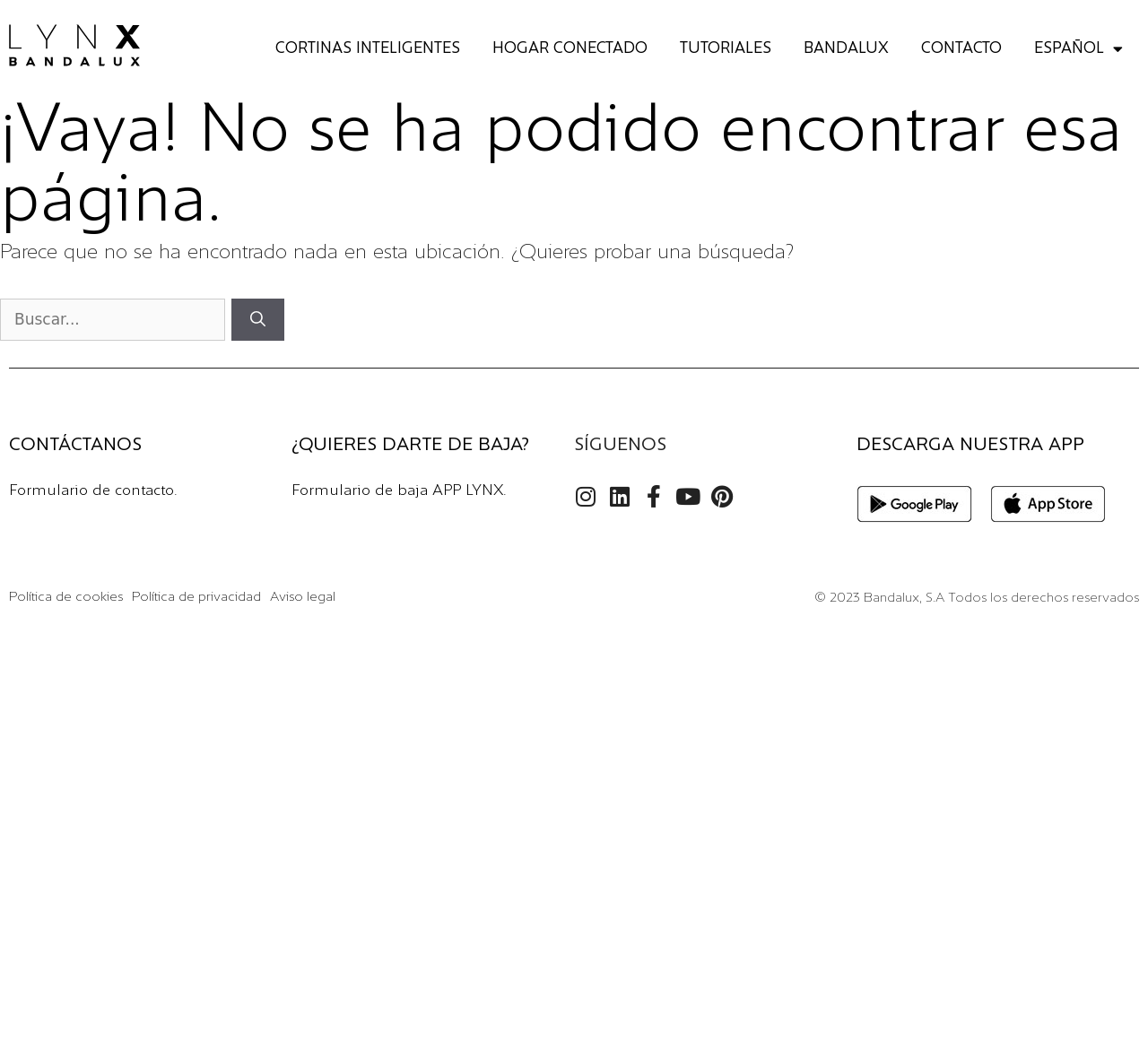Offer an extensive depiction of the webpage and its key elements.

This webpage is a "Page Not Found" error page from LYNX. At the top, there are seven links in a row, including "CORTINAS INTELIGENTES", "HOGAR CONECTADO", "TUTORIALES", "BANDALUX", "CONTACTO", and a language selection link with a flag icon. 

Below these links, there is a main content area with a header that says "Contenido". The main heading on this page reads "¡Vaya! No se ha podido encontrar esa página." Below this heading, there is a paragraph of text that says "Parece que no se ha encontrado nada en esta ubicación. ¿Quieres probar una búsqueda?" followed by a search box with a "Buscar" button.

On the lower half of the page, there are three sections. The first section has a heading "CONTÁCTANOS" with a link to a contact form. The second section has a heading "¿QUIERES DARTE DE BAJA?" with a link to a form to unsubscribe from the APP LYNX. The third section has a heading "SÍGUENOS" with links to the company's social media profiles, including Instagram, LinkedIn, Facebook, YouTube, and Pinterest.

On the bottom right of the page, there is a section that says "DESCARGA NUESTRA APP" with two links to download the app. Below this section, there are three links to the company's policies, including "Política de cookies", "Política de privacidad", and "Aviso legal". Finally, at the very bottom of the page, there is a copyright notice that reads "© 2023 Bandalux, S.A Todos los derechos reservados".